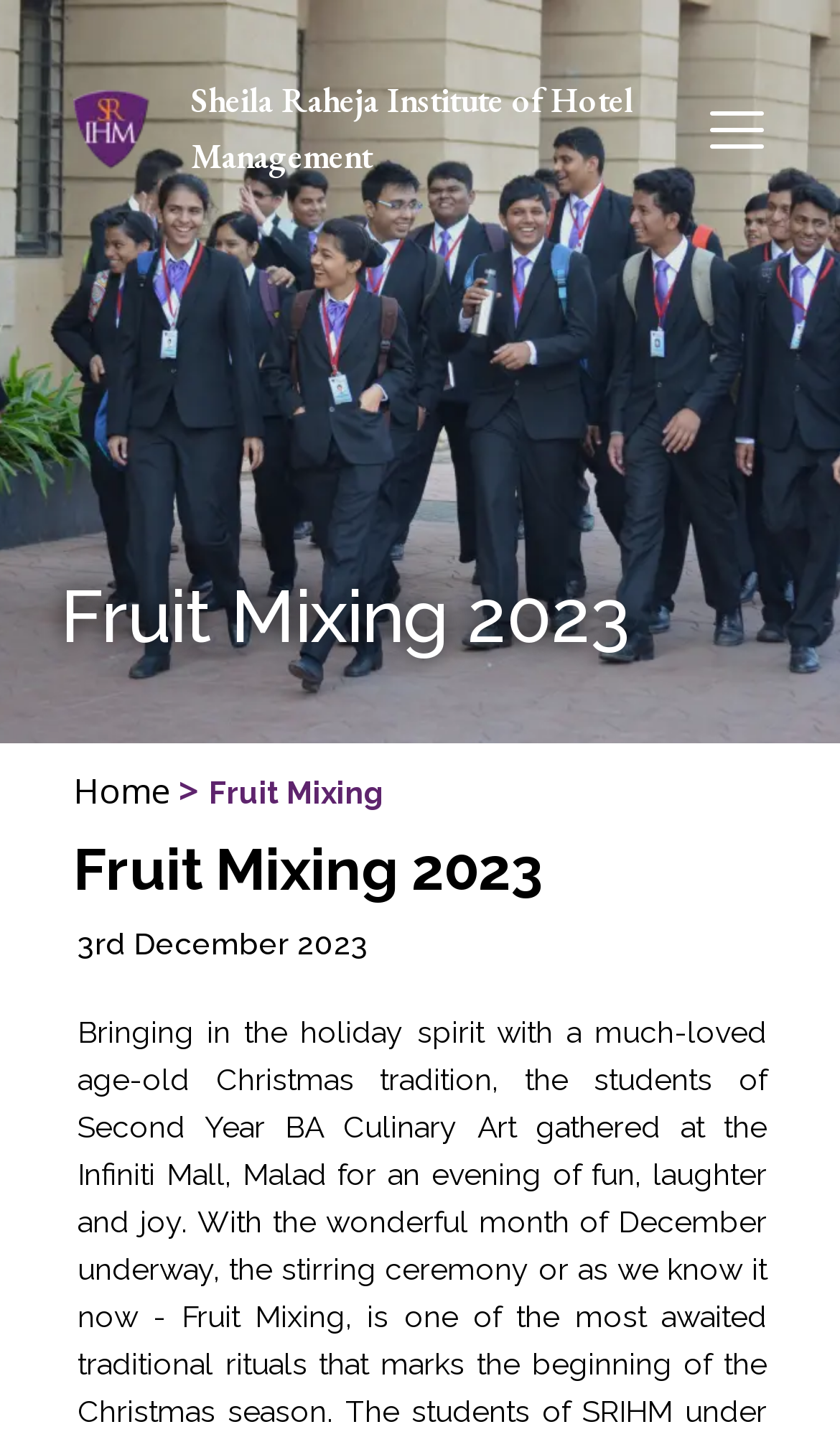What is the main title displayed on this webpage?

Fruit Mixing 2023